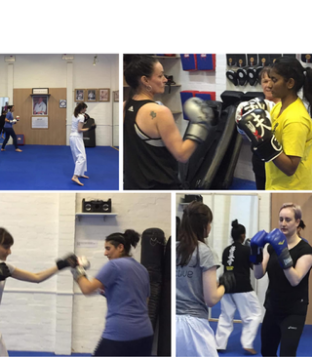Give a concise answer of one word or phrase to the question: 
What is the purpose of the protective gear worn by the athletes?

To practice techniques